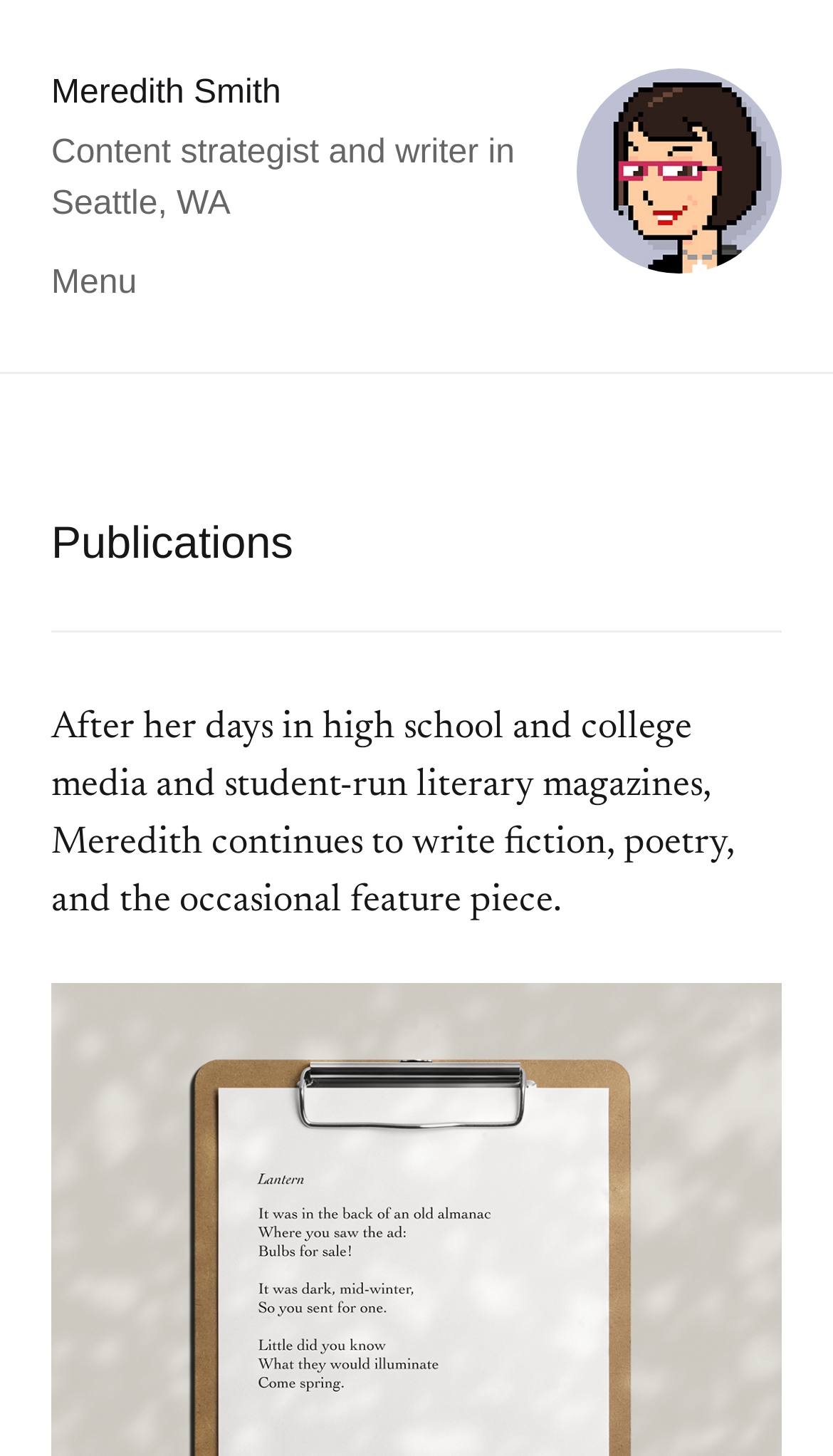Locate the bounding box of the UI element defined by this description: "Menu". The coordinates should be given as four float numbers between 0 and 1, formatted as [left, top, right, bottom].

[0.062, 0.182, 0.164, 0.208]